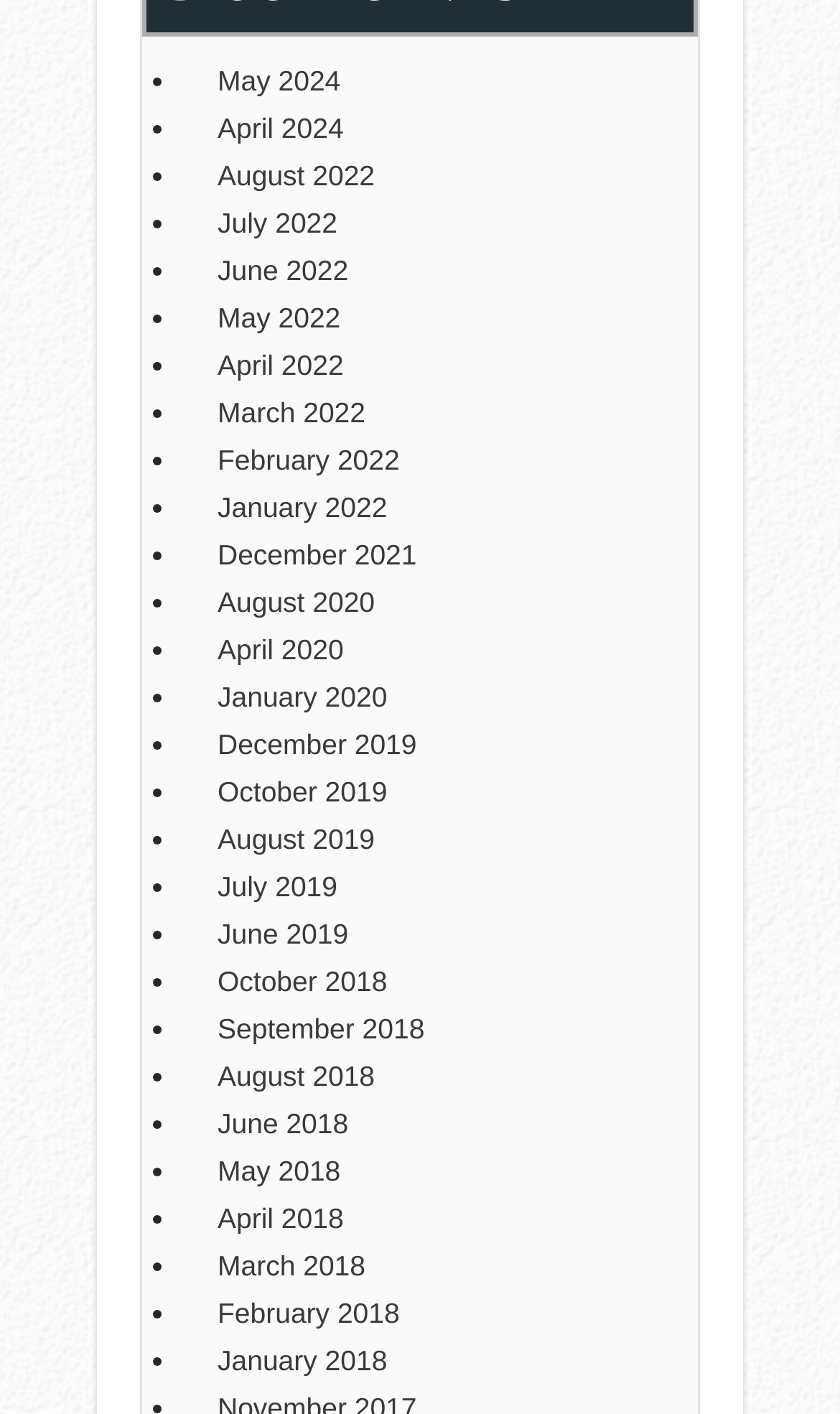Using the information from the screenshot, answer the following question thoroughly:
What is the most recent month listed?

By examining the list of links, I can see that the most recent month listed is May 2024, which is the first item in the list.